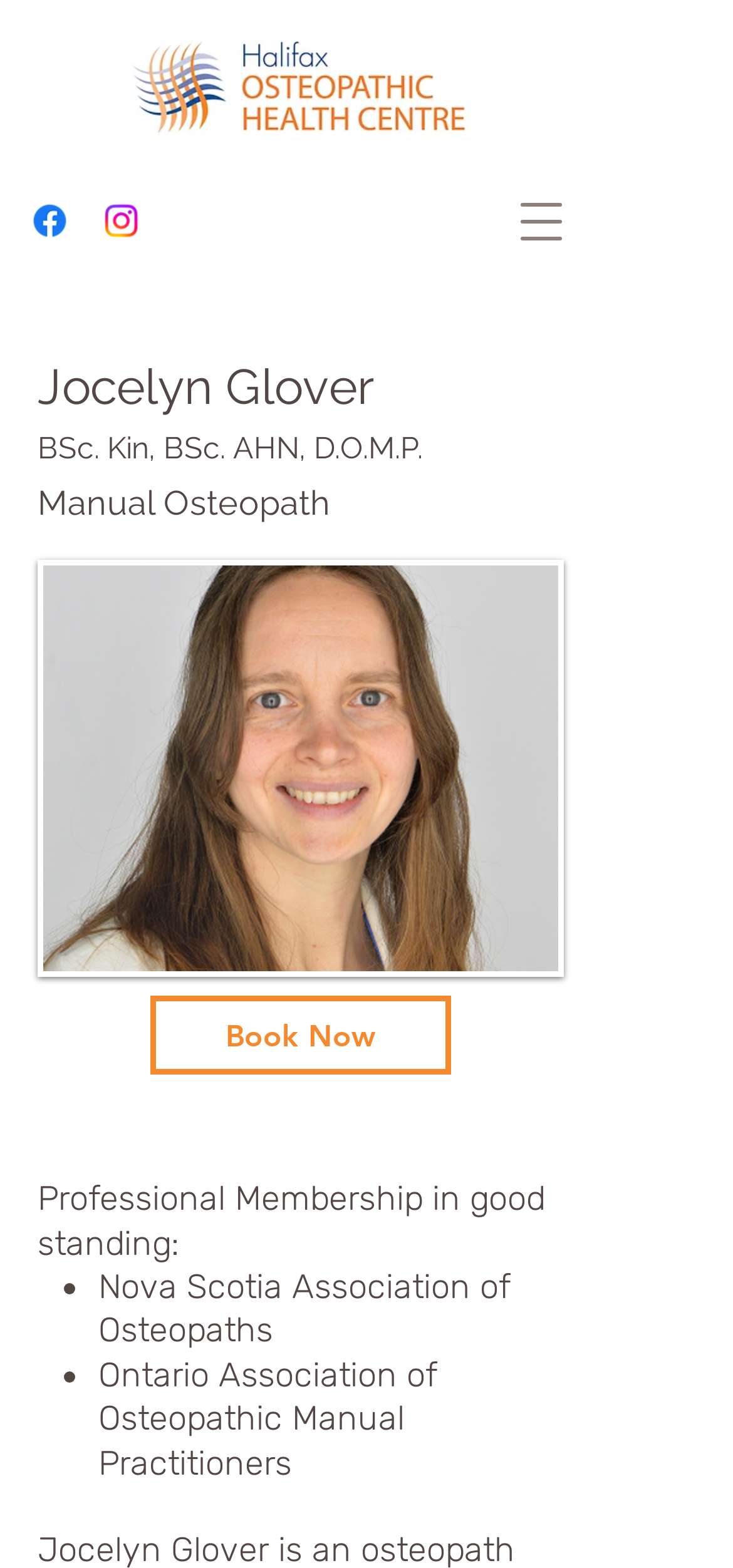Answer the following in one word or a short phrase: 
What are the two associations listed on the webpage?

Nova Scotia Association of Osteopaths and Ontario Association of Osteopathic Manual Practitioners